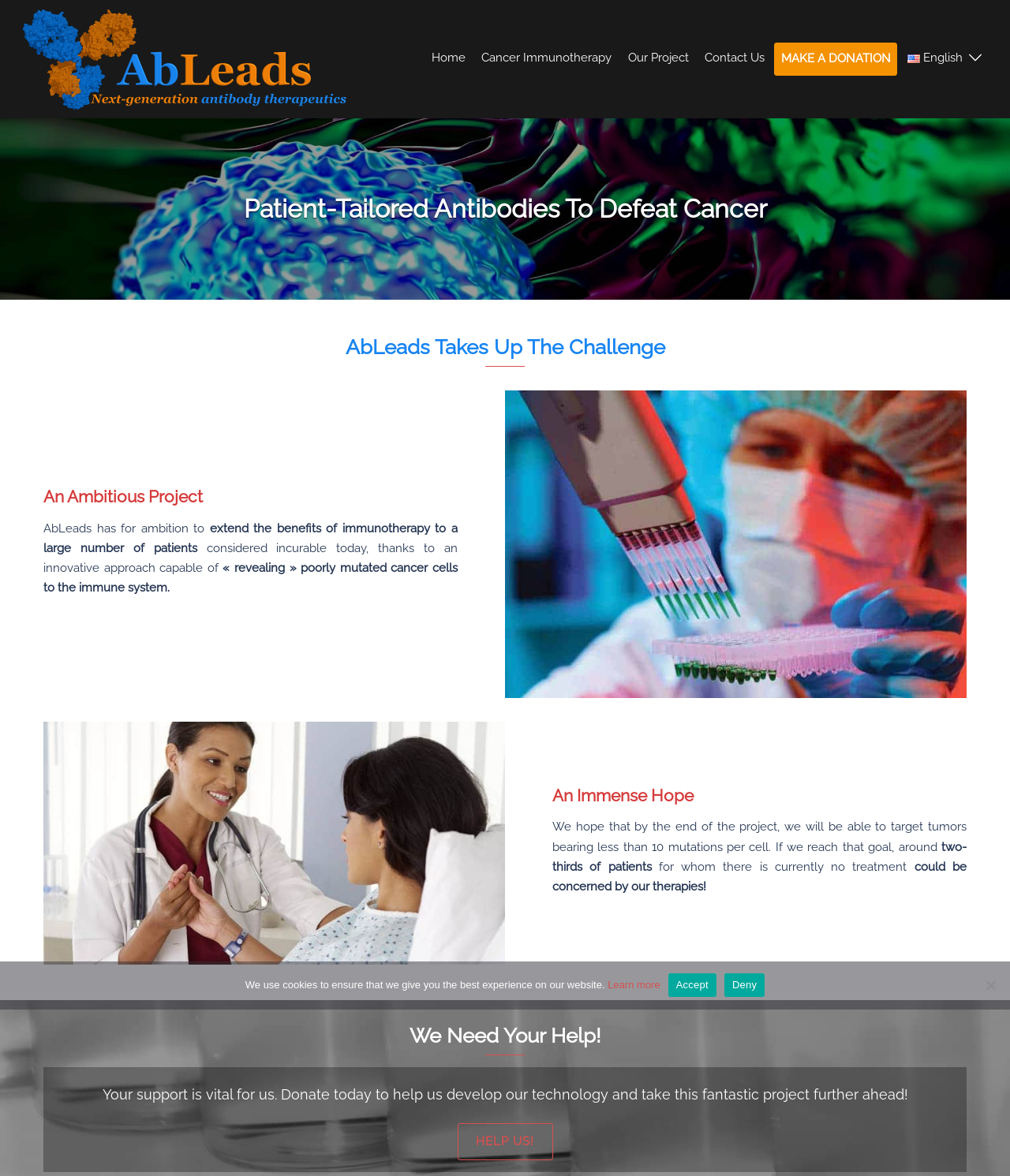What is the purpose of the 'MAKE A DONATION' link?
Using the image, respond with a single word or phrase.

To support the project